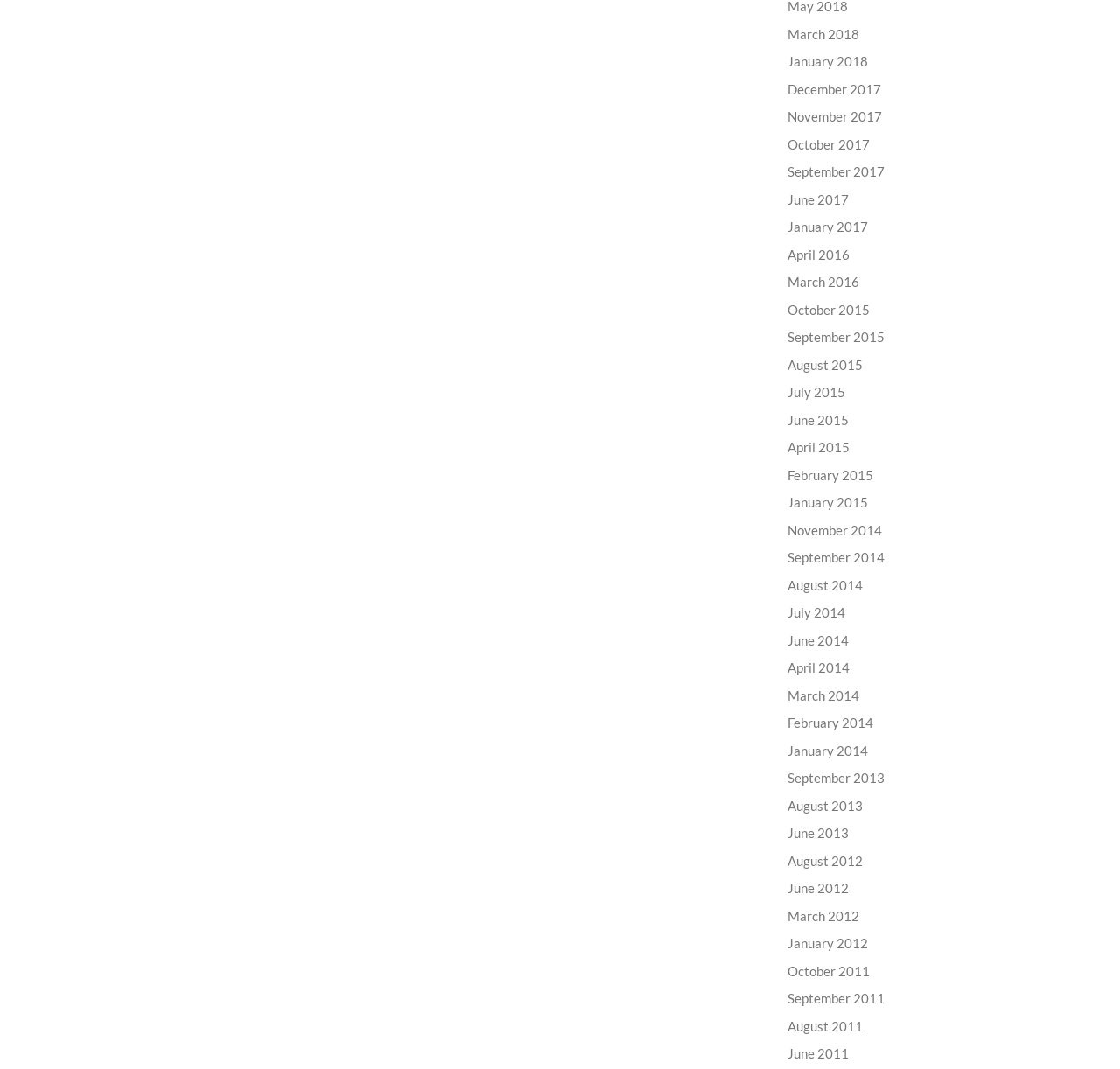Please identify the bounding box coordinates of the clickable element to fulfill the following instruction: "View March 2018". The coordinates should be four float numbers between 0 and 1, i.e., [left, top, right, bottom].

[0.703, 0.024, 0.767, 0.039]